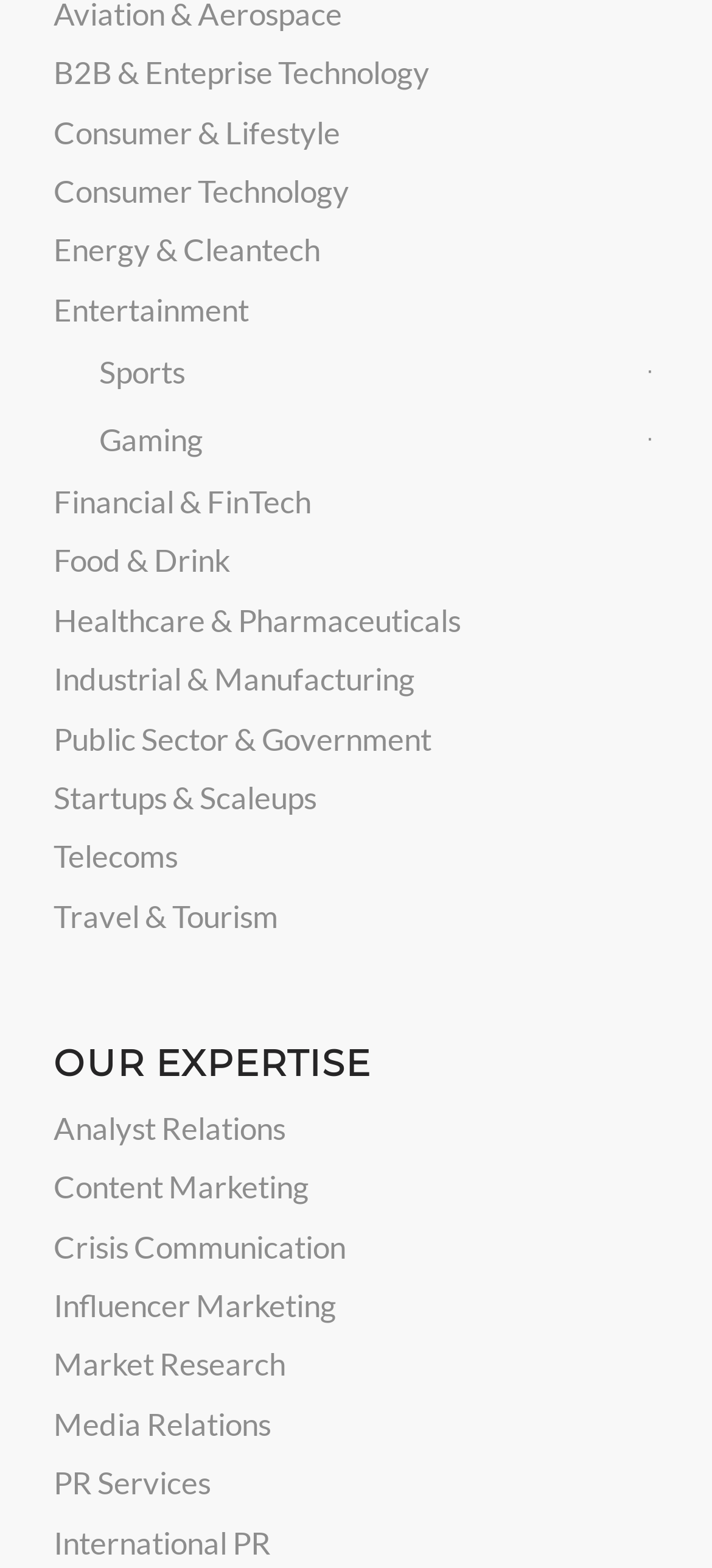Determine the bounding box coordinates of the UI element described below. Use the format (top-left x, top-left y, bottom-right x, bottom-right y) with floating point numbers between 0 and 1: Entertainment

[0.075, 0.179, 0.925, 0.217]